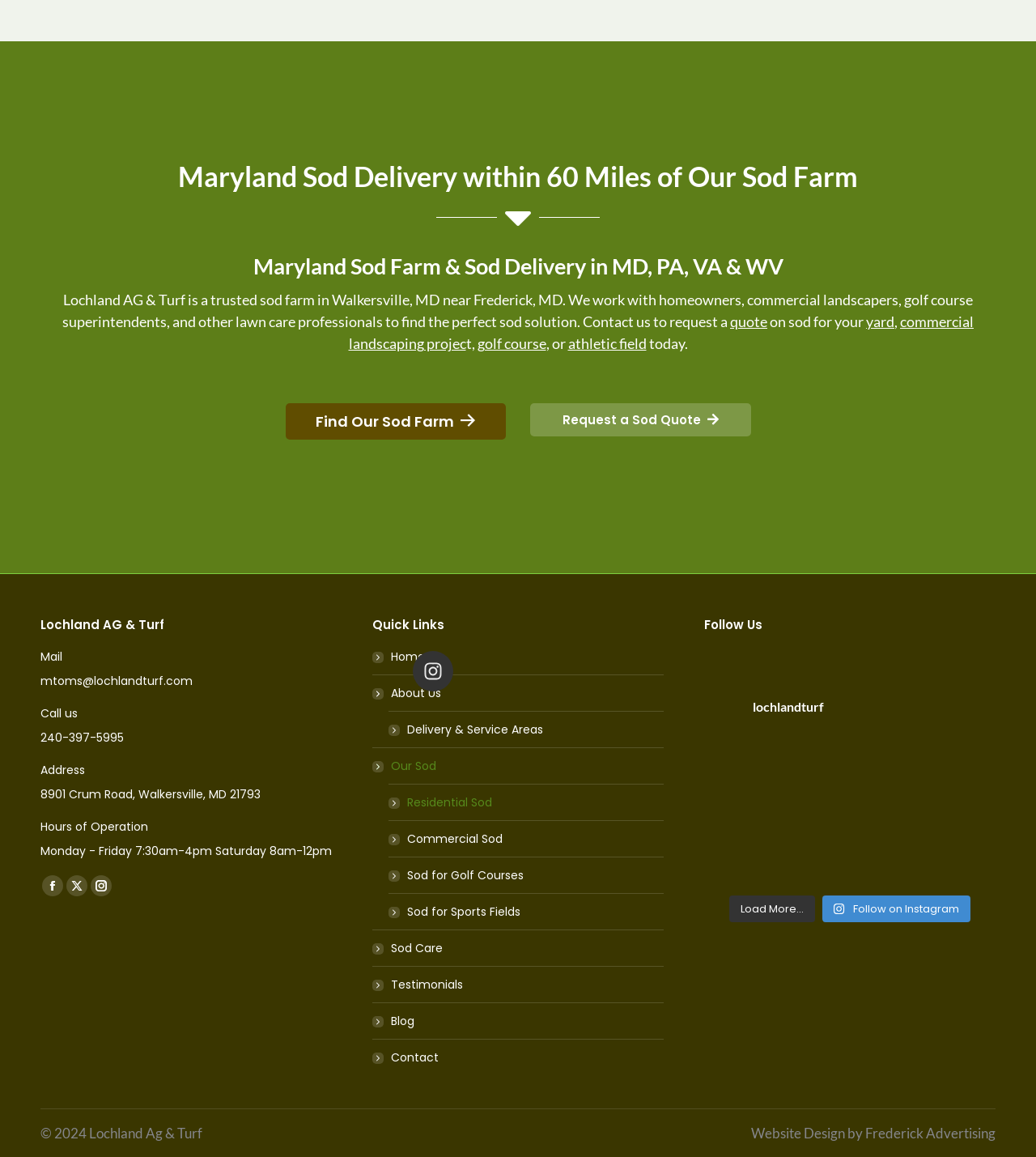Please give a one-word or short phrase response to the following question: 
What are the hours of operation of the sod farm?

Monday - Friday 7:30am-4pm Saturday 8am-12pm